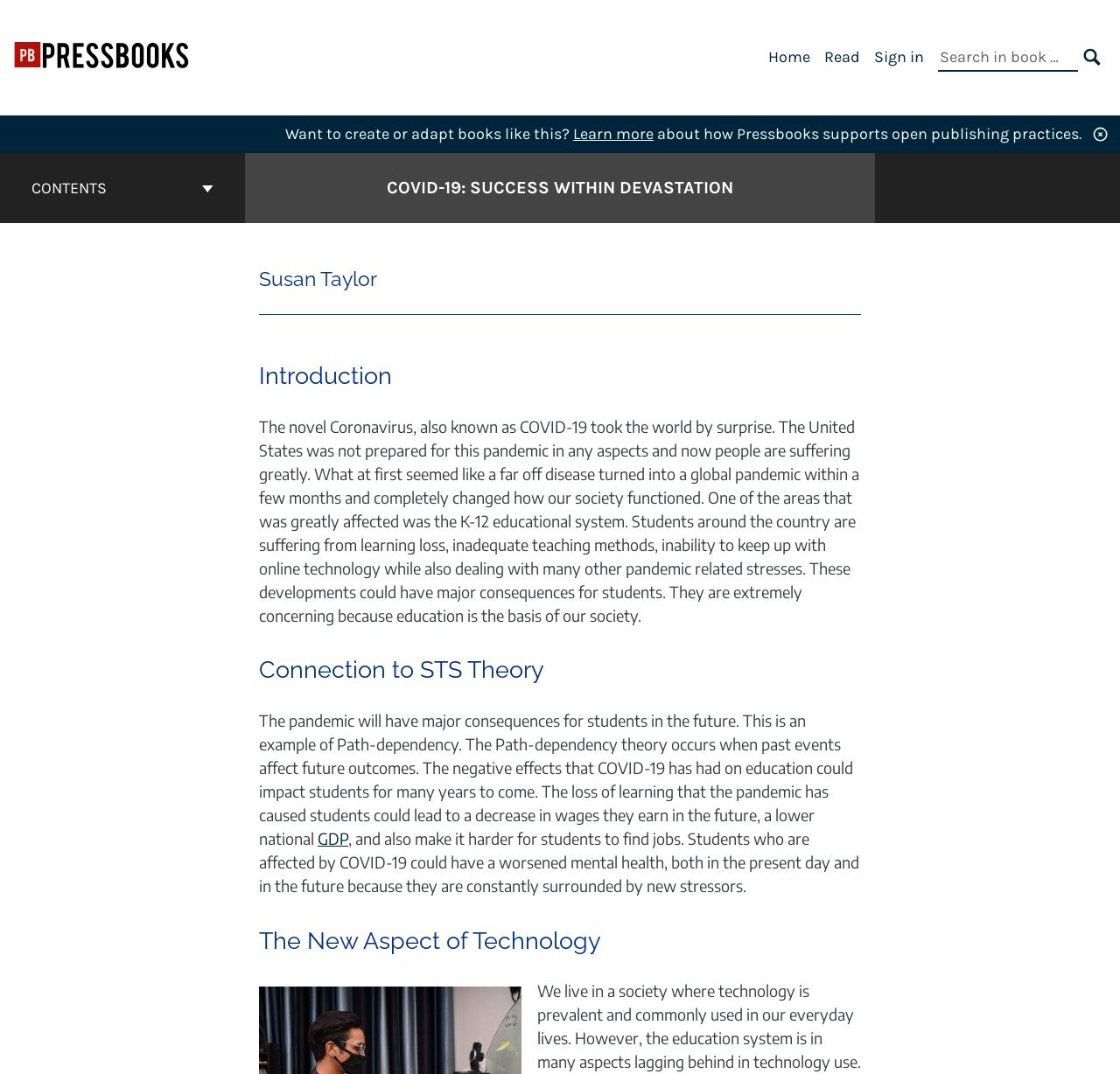Kindly determine the bounding box coordinates for the area that needs to be clicked to execute this instruction: "Click on Pressbooks Create".

[0.012, 0.05, 0.17, 0.066]